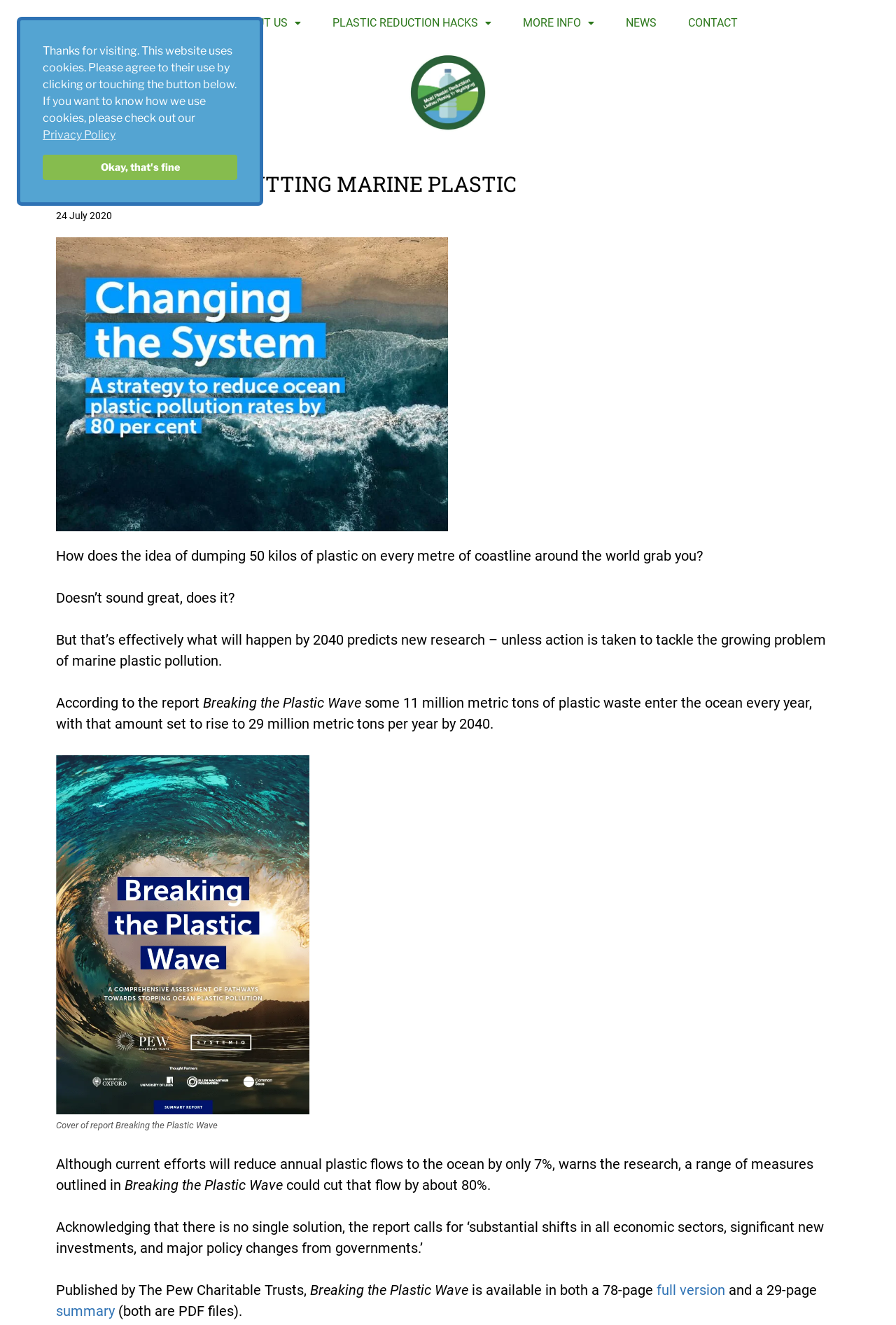Using the given description, provide the bounding box coordinates formatted as (top-left x, top-left y, bottom-right x, bottom-right y), with all values being floating point numbers between 0 and 1. Description: alt="Logo of Mold Plastic Reduction"

[0.062, 0.04, 0.938, 0.099]